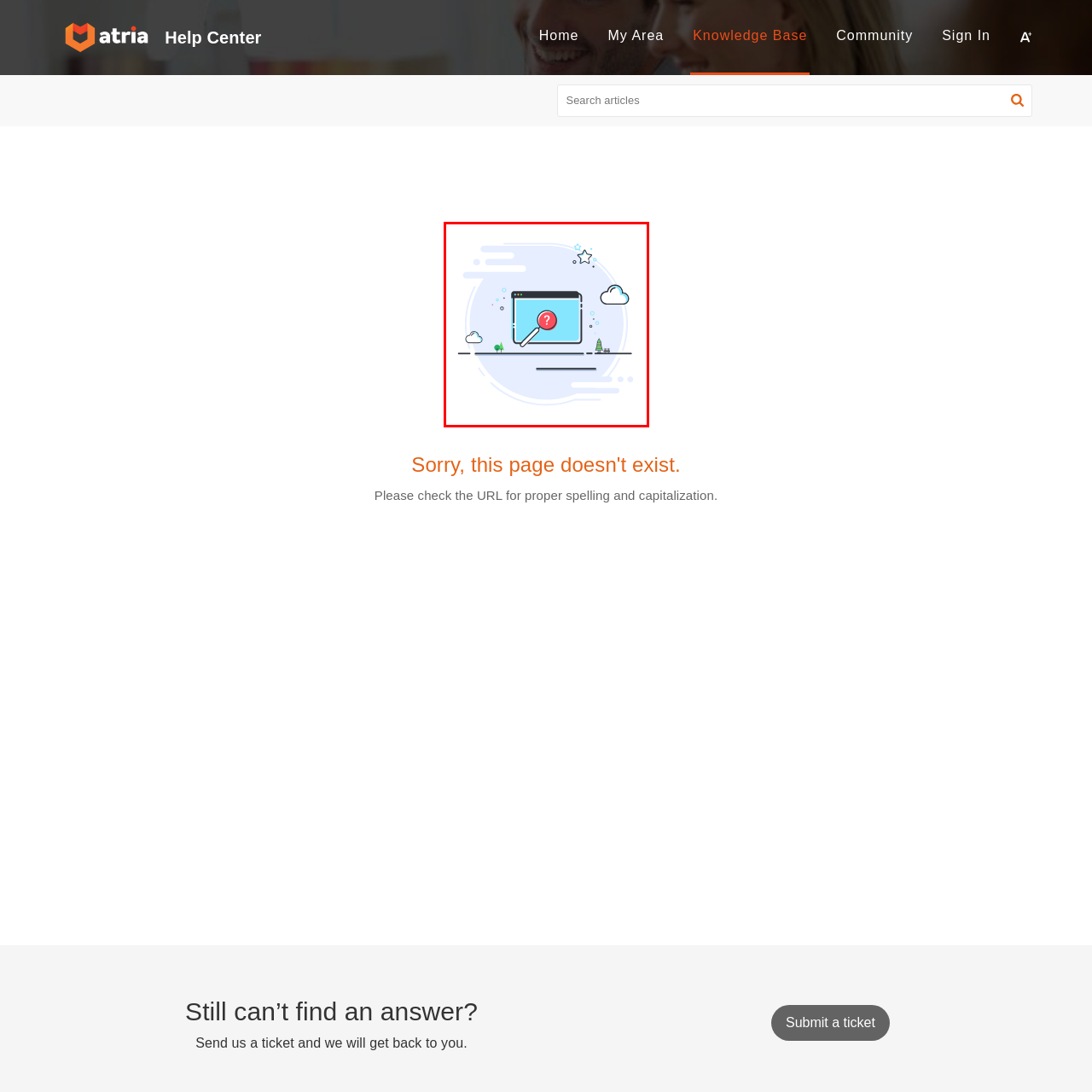Elaborate on the scene depicted inside the red bounding box.

The image features a stylized illustration of a computer window set against a soft blue background. Within the window, a prominent red question mark symbolizes inquiry or the quest for help. Below the window, minimalistic icons of greenery, including trees and a park bench, contribute to a serene outdoor scene. Fluffy clouds and whimsical stars float nearby, enhancing the playful, approachable feel of the graphic. This design visually conveys a sense of exploring information or seeking assistance, fitting for a help center or customer support context.